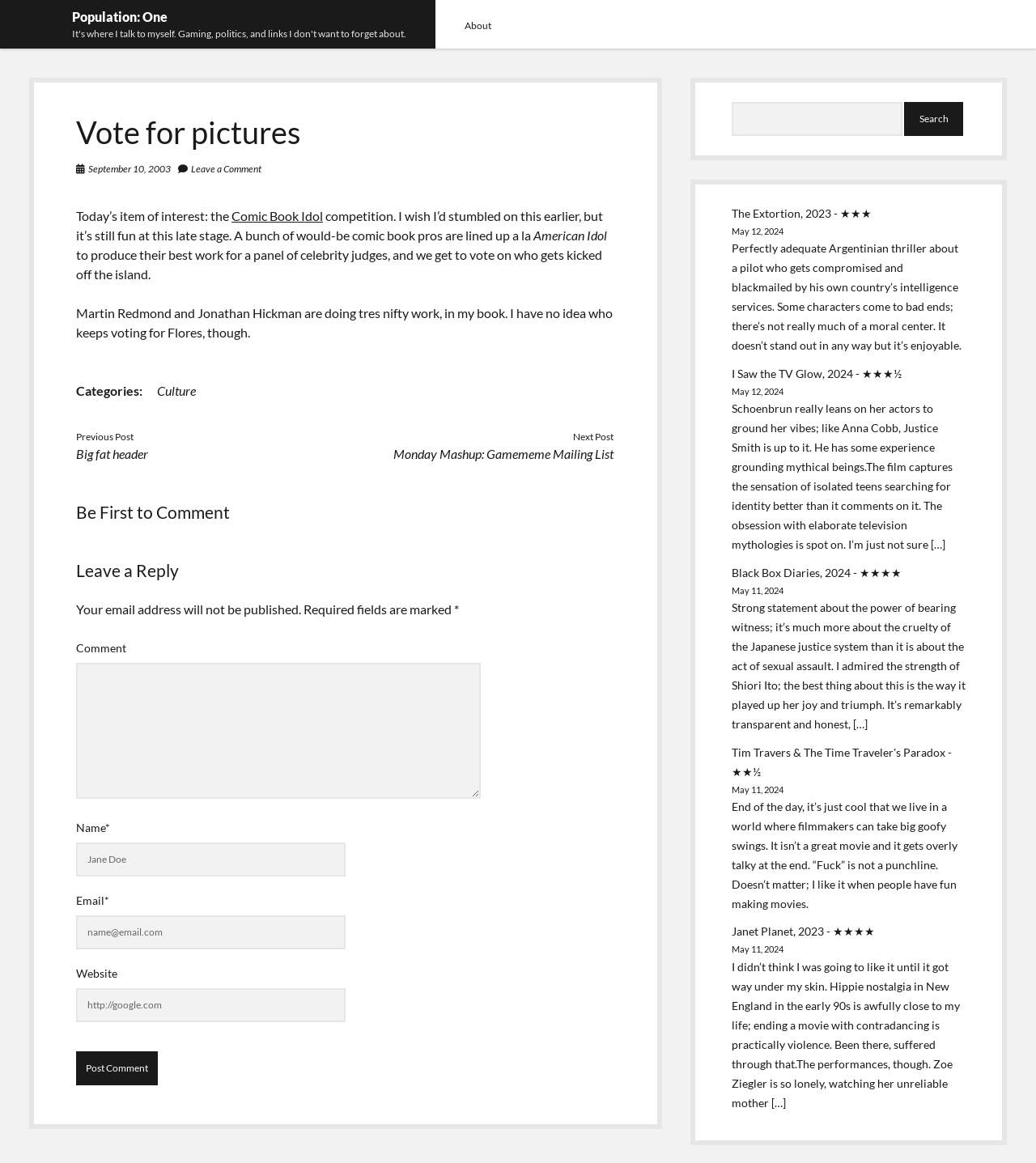Respond to the question below with a single word or phrase:
How many links are there in the sidebar?

5